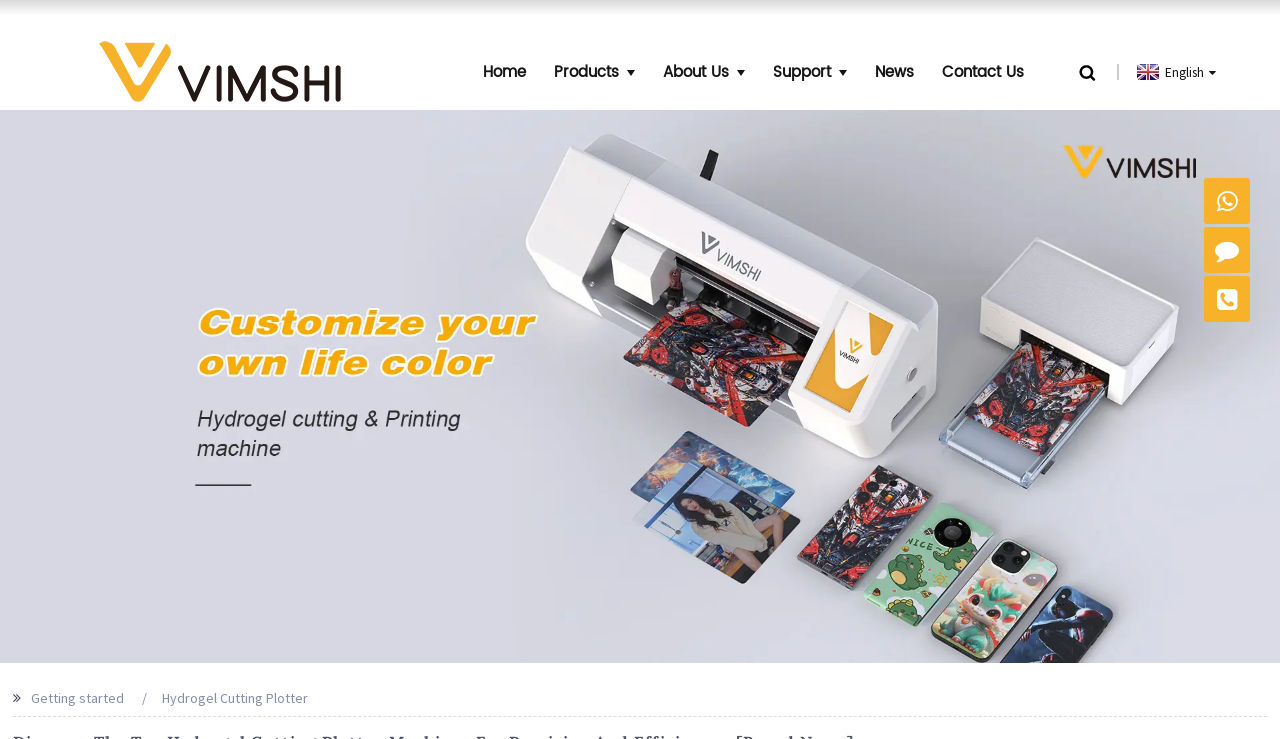Write a detailed summary of the webpage.

The webpage is about a China-based manufacturer and supplier of Hydrogel Cutting Plotters, offering high-quality products at affordable prices. 

At the top-left corner, there is a figure with a Vimshi brand image and a link to the brand. 

On the top navigation bar, there are six links: Home, Products, About Us, Support, News, and Contact Us, aligned horizontally from left to right. 

To the right of the navigation bar, there is a language selection link with the current language set to English. 

Below the navigation bar, there is a prominent link to a Mobile phone sublimation printer, accompanied by a large image that spans the entire width of the page. 

At the bottom of the page, there are three pieces of contact information: a phone number, an email address, and a WhatsApp number, aligned vertically on the right side. 

Above the contact information, there are two static text elements: "Getting started" and "Hydrogel Cutting Plotter", positioned side by side near the bottom of the page.